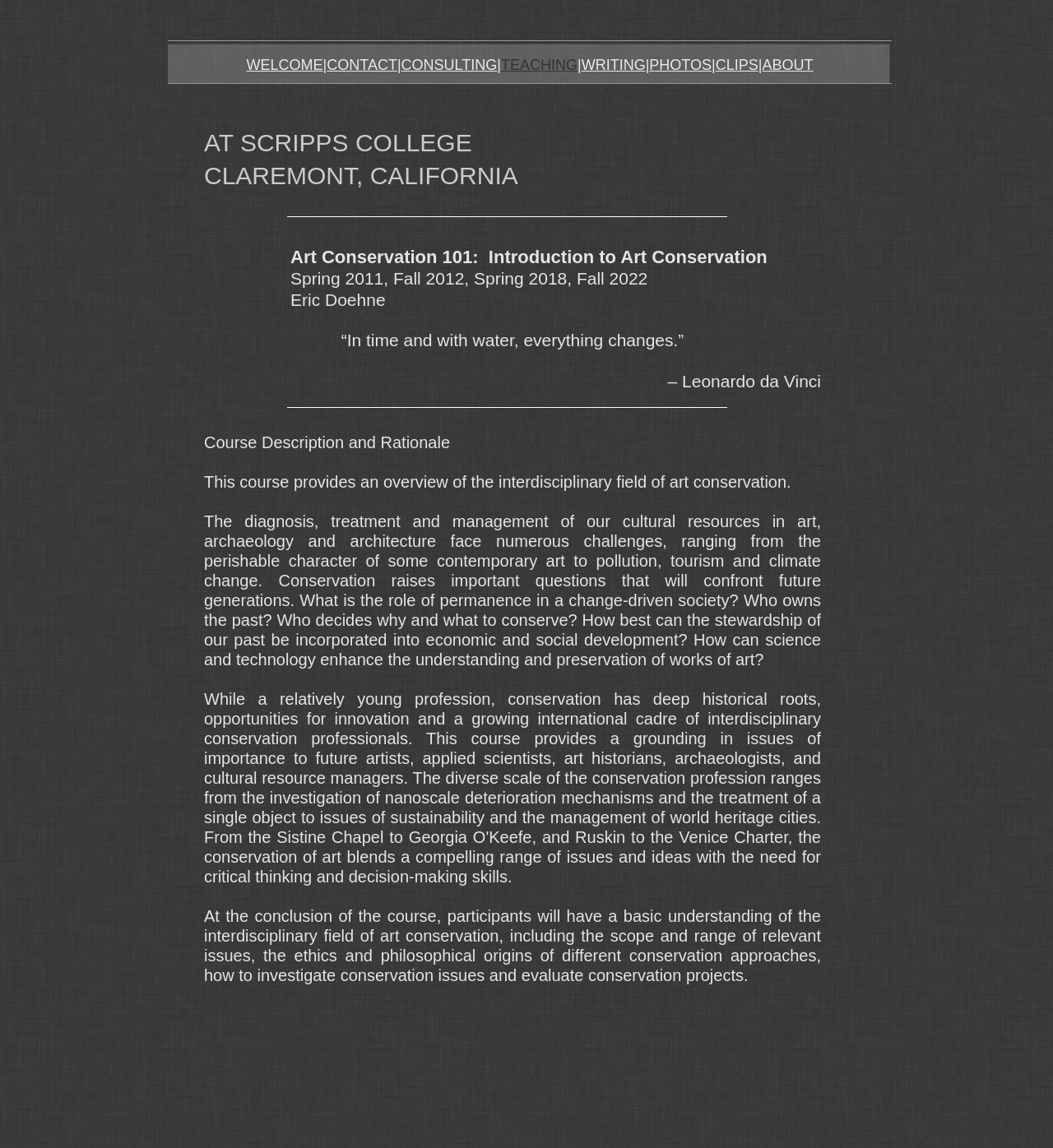Predict the bounding box of the UI element based on this description: "Blog".

None